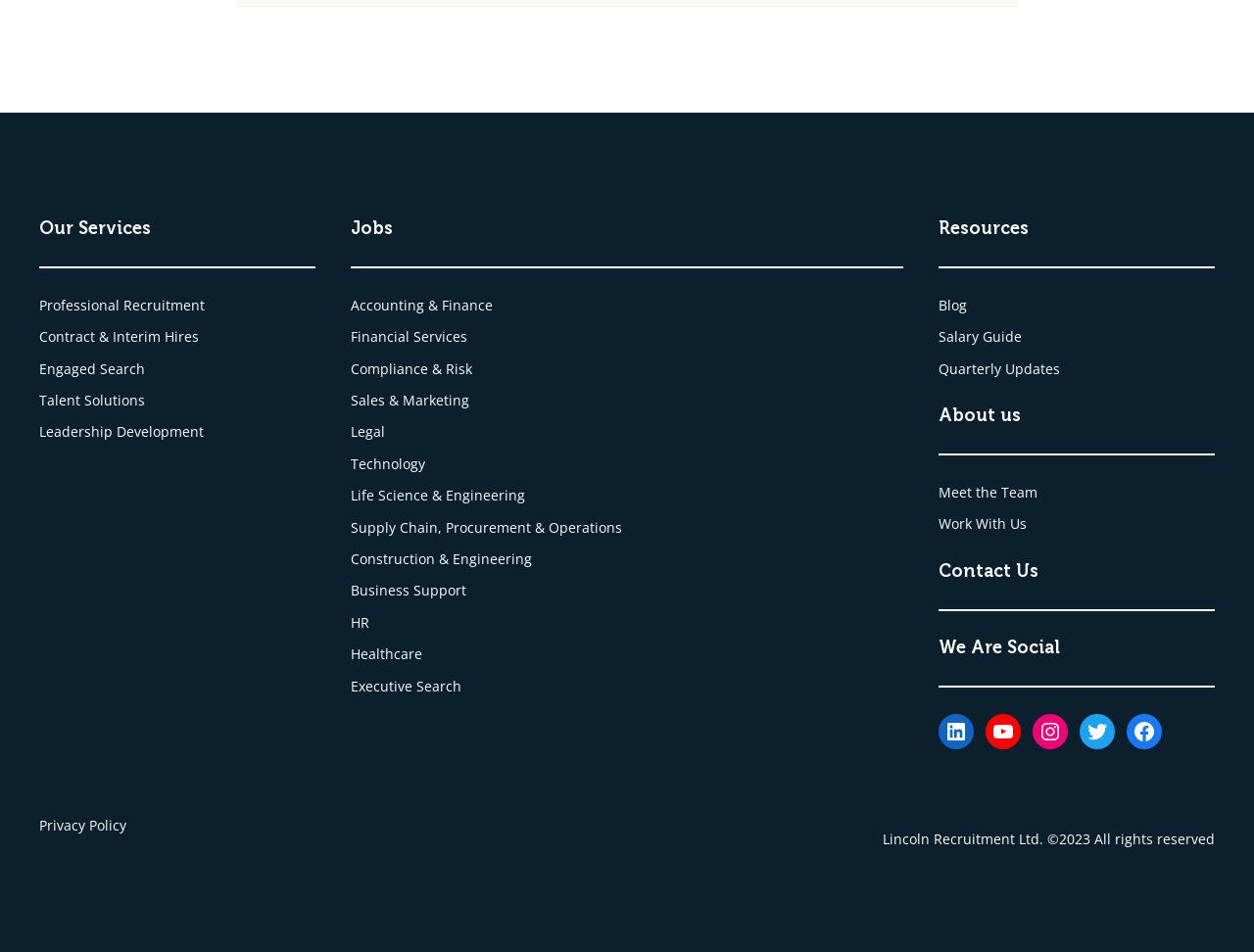Please determine the bounding box of the UI element that matches this description: immigration advisers in Auckland. The coordinates should be given as (top-left x, top-left y, bottom-right x, bottom-right y), with all values between 0 and 1.

None